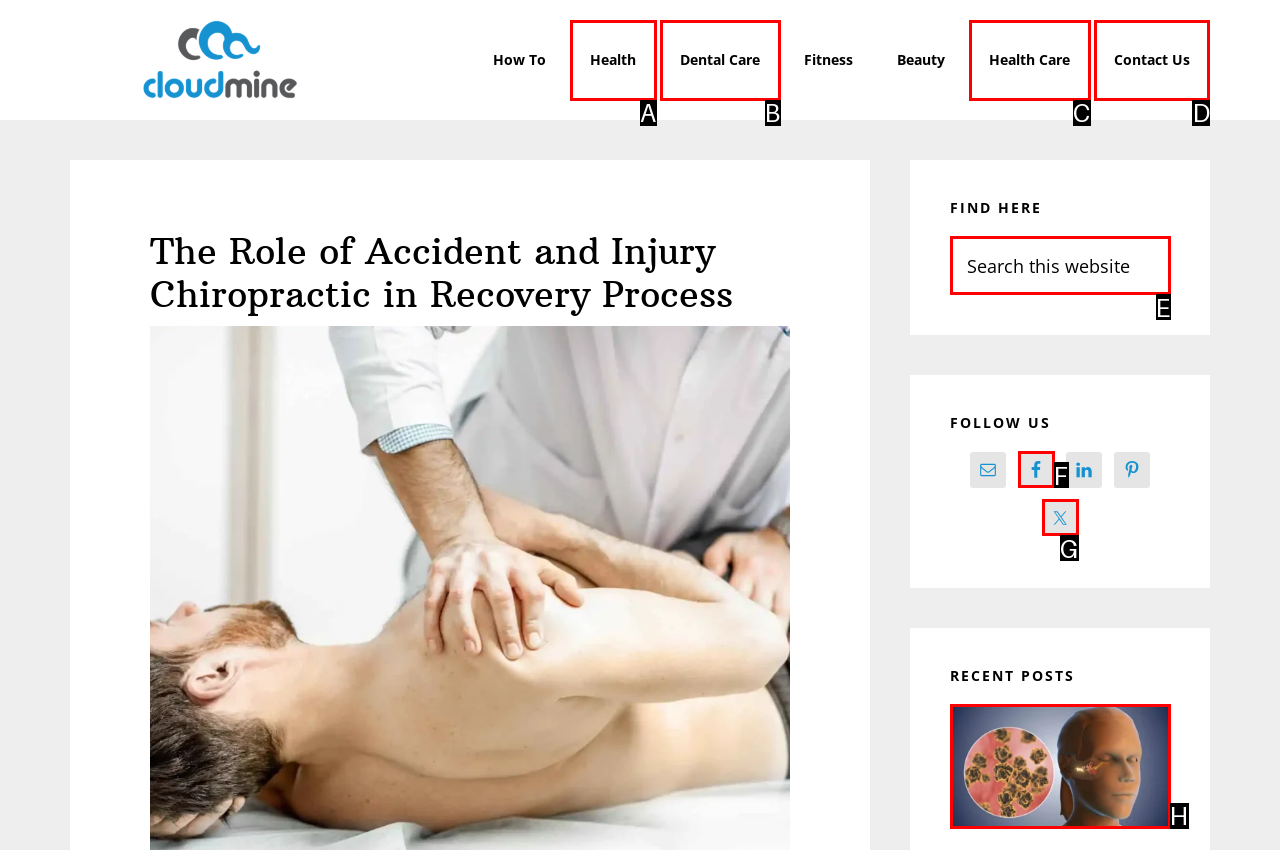For the instruction: Contact Us, determine the appropriate UI element to click from the given options. Respond with the letter corresponding to the correct choice.

D